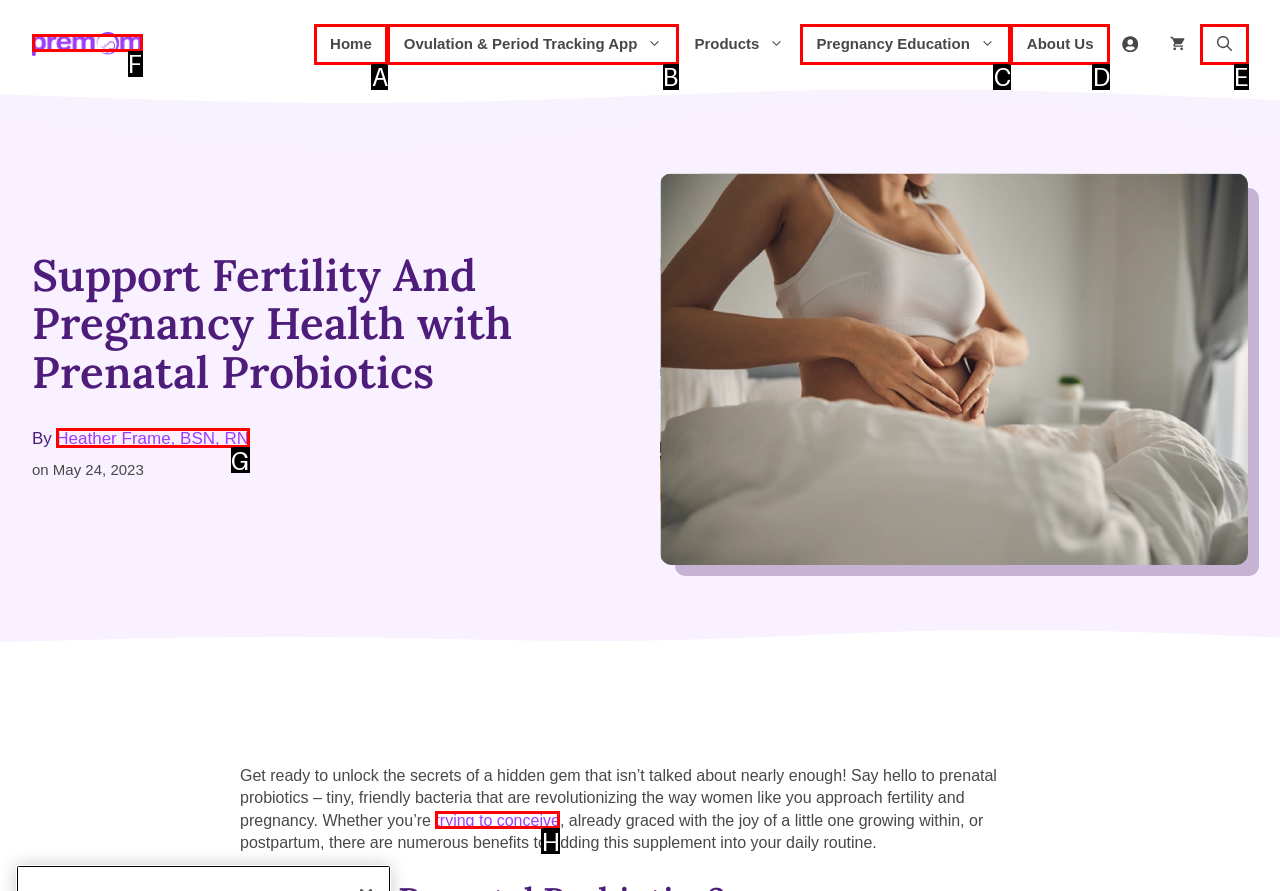Identify the correct UI element to click for this instruction: Open search
Respond with the appropriate option's letter from the provided choices directly.

E